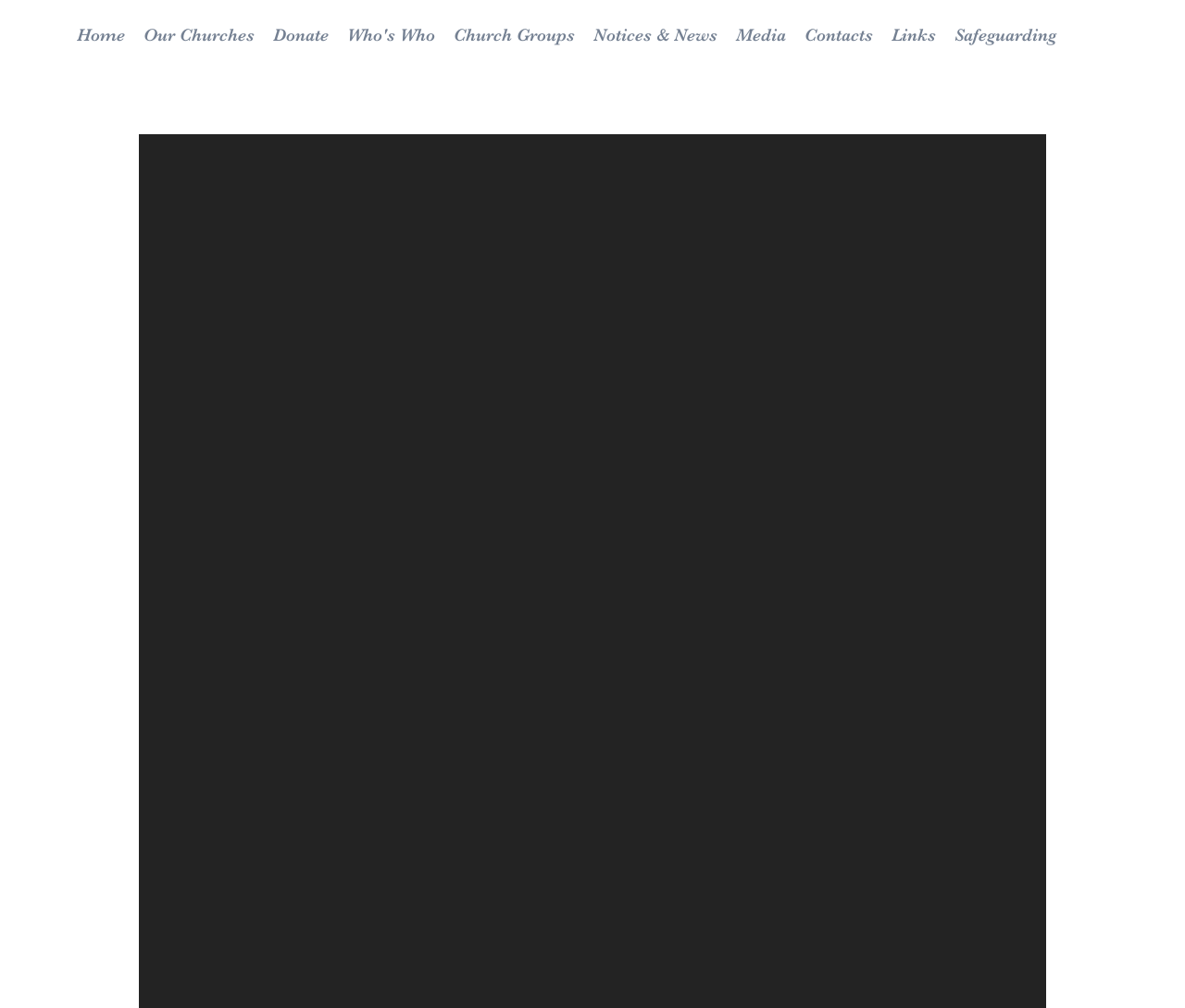What type of element is 'Media' on the navigation bar?
Refer to the image and provide a one-word or short phrase answer.

Generic